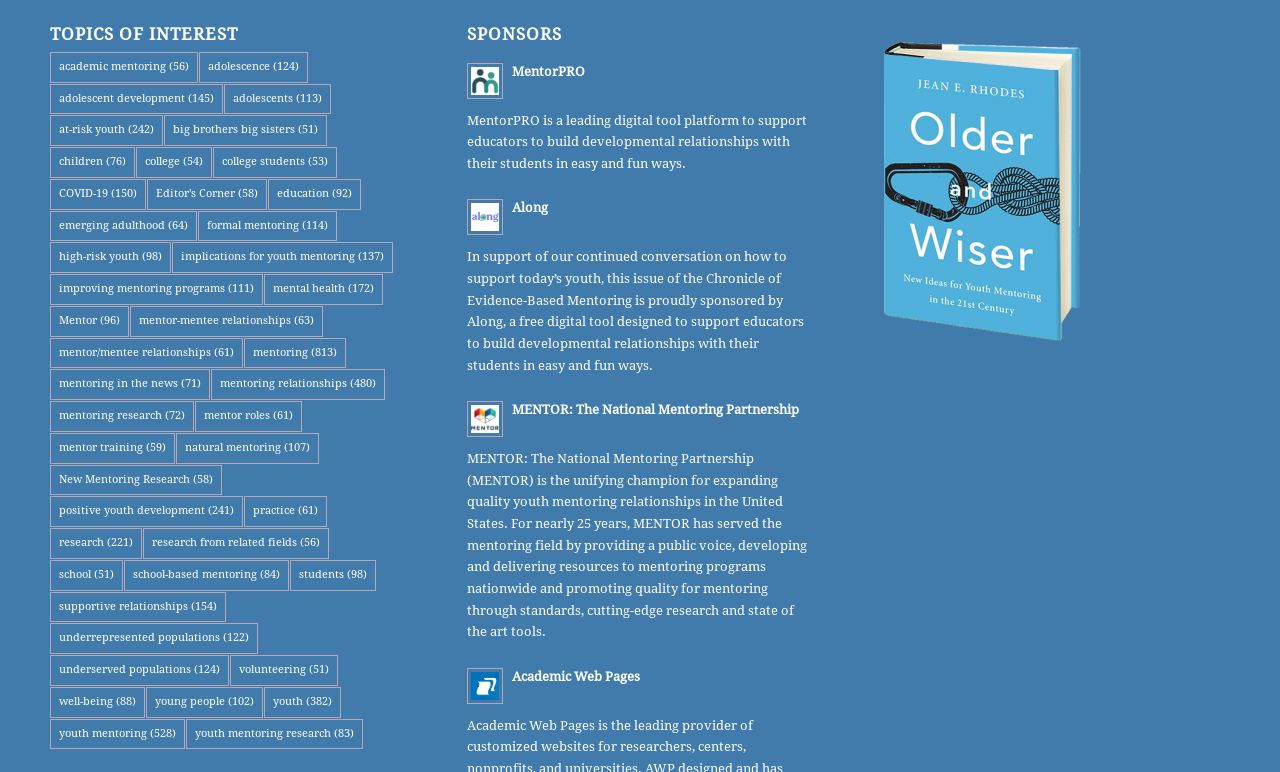What is the main topic of this webpage?
Can you give a detailed and elaborate answer to the question?

The webpage has a heading 'TOPICS OF INTEREST' and lists various links related to mentoring, such as 'academic mentoring', 'adolescence', 'adolescent development', and many more, indicating that the main topic of this webpage is mentoring.